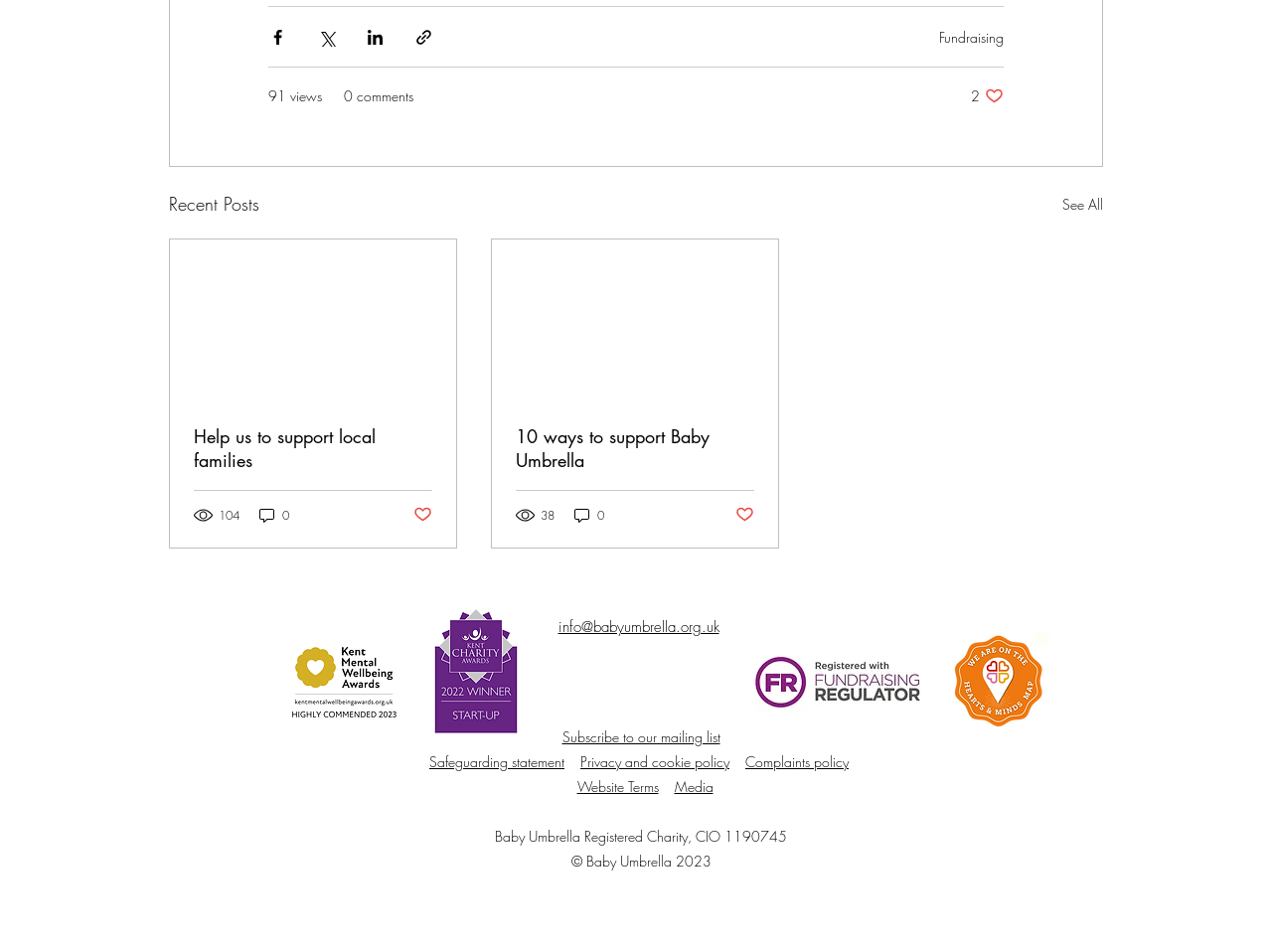For the given element description Complaints policy, determine the bounding box coordinates of the UI element. The coordinates should follow the format (top-left x, top-left y, bottom-right x, bottom-right y) and be within the range of 0 to 1.

[0.586, 0.79, 0.667, 0.81]